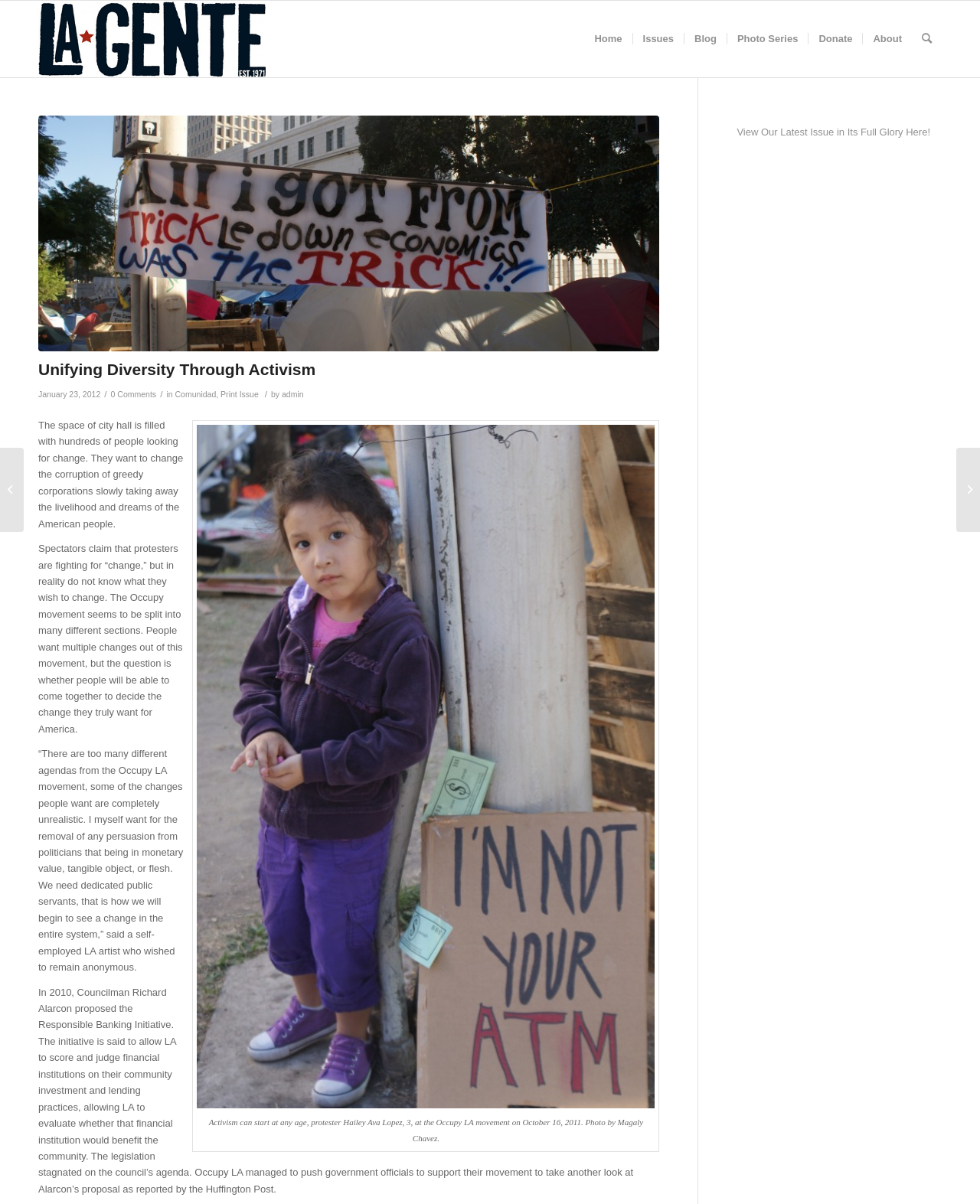Locate the primary heading on the webpage and return its text.

Unifying Diversity Through Activism